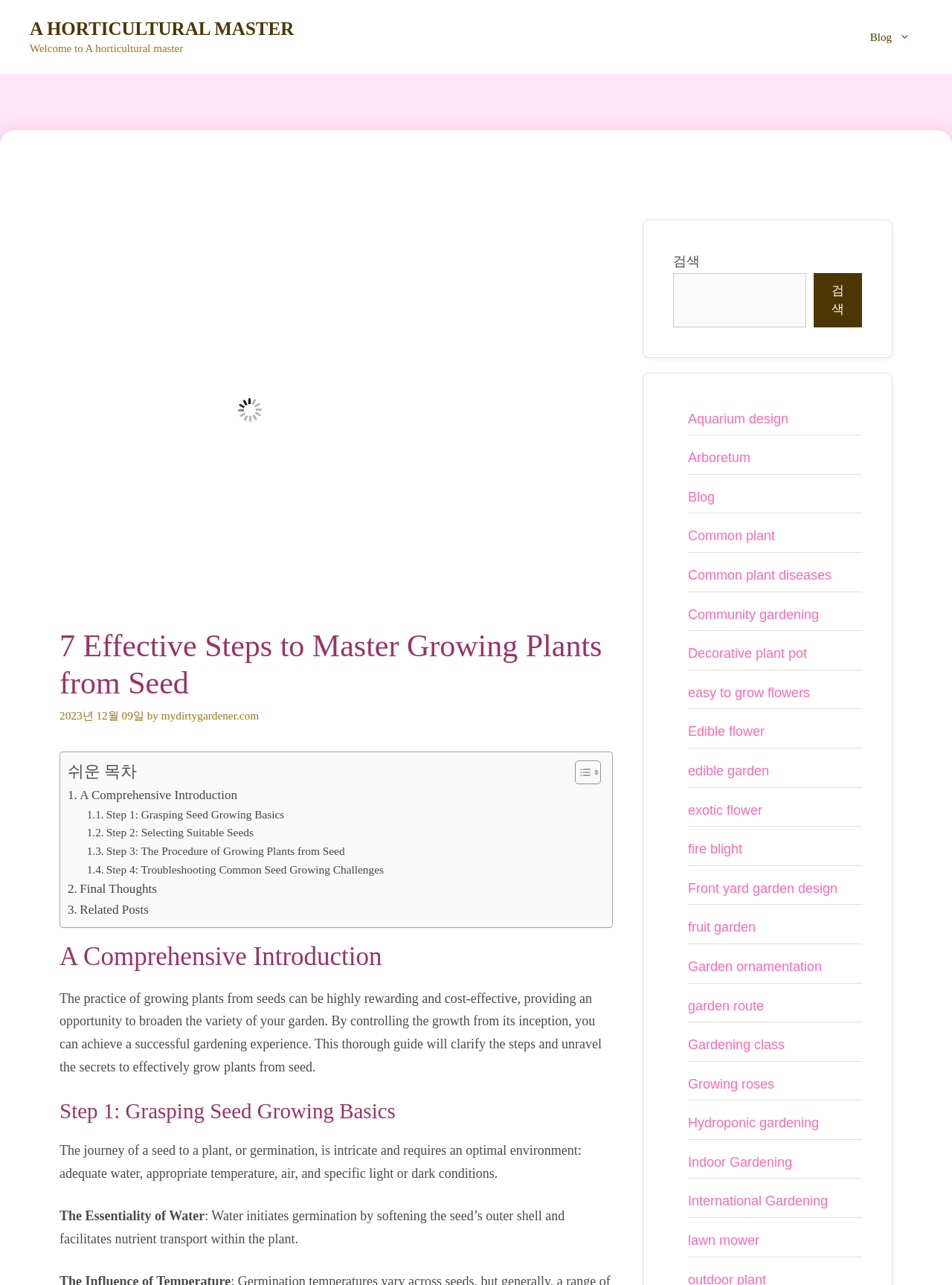Give a concise answer using only one word or phrase for this question:
What is the topic of the first step?

Grasping Seed Growing Basics